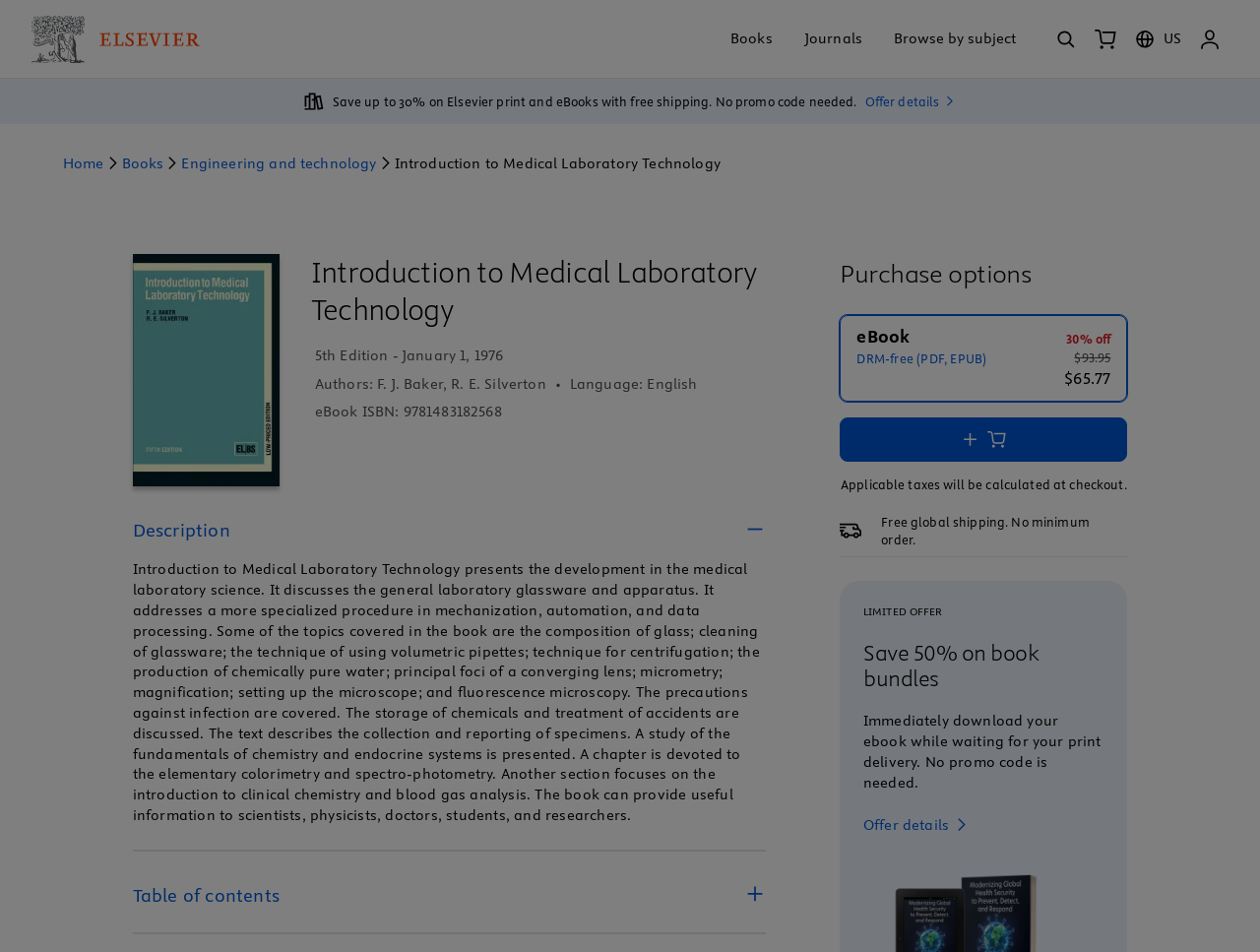Could you specify the bounding box coordinates for the clickable section to complete the following instruction: "Open the search"?

[0.831, 0.021, 0.861, 0.06]